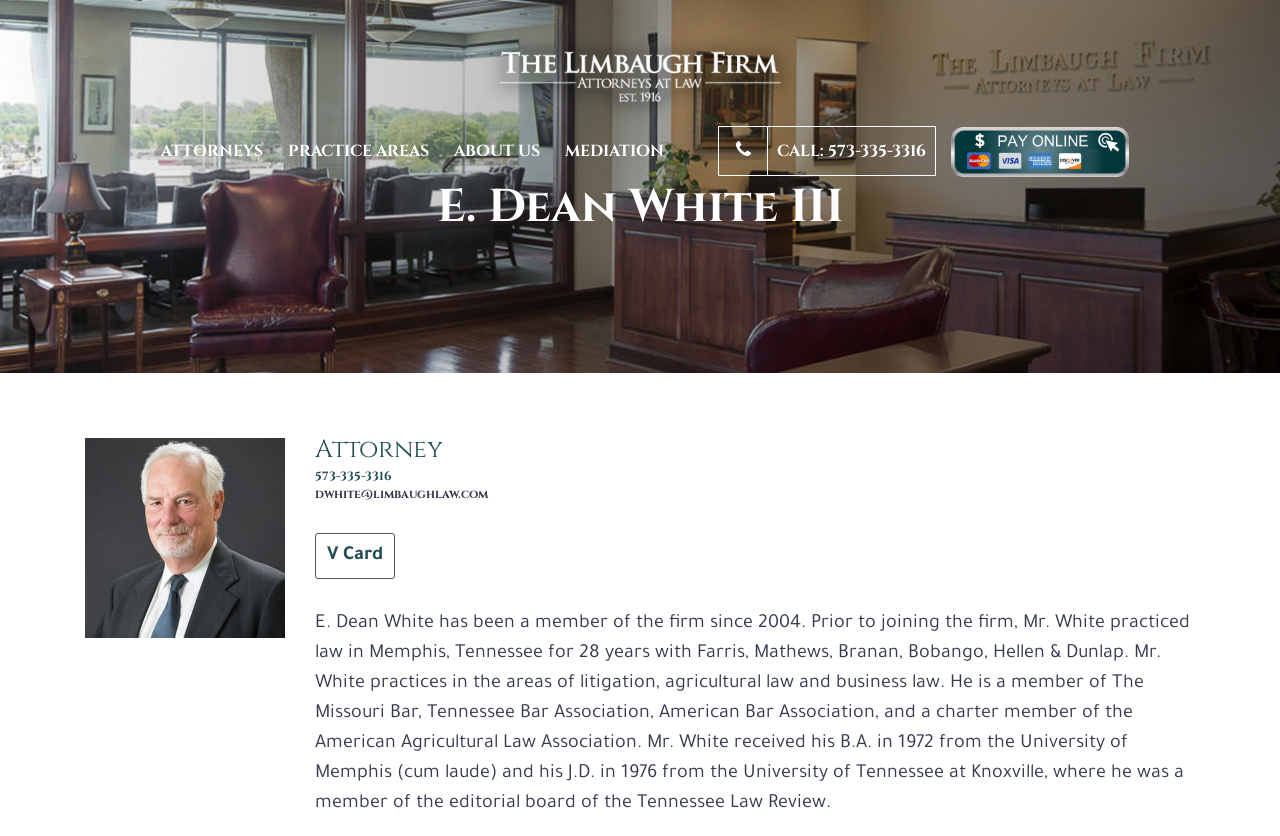What university did the attorney receive his B.A. from?
Give a single word or phrase answer based on the content of the image.

University of Memphis